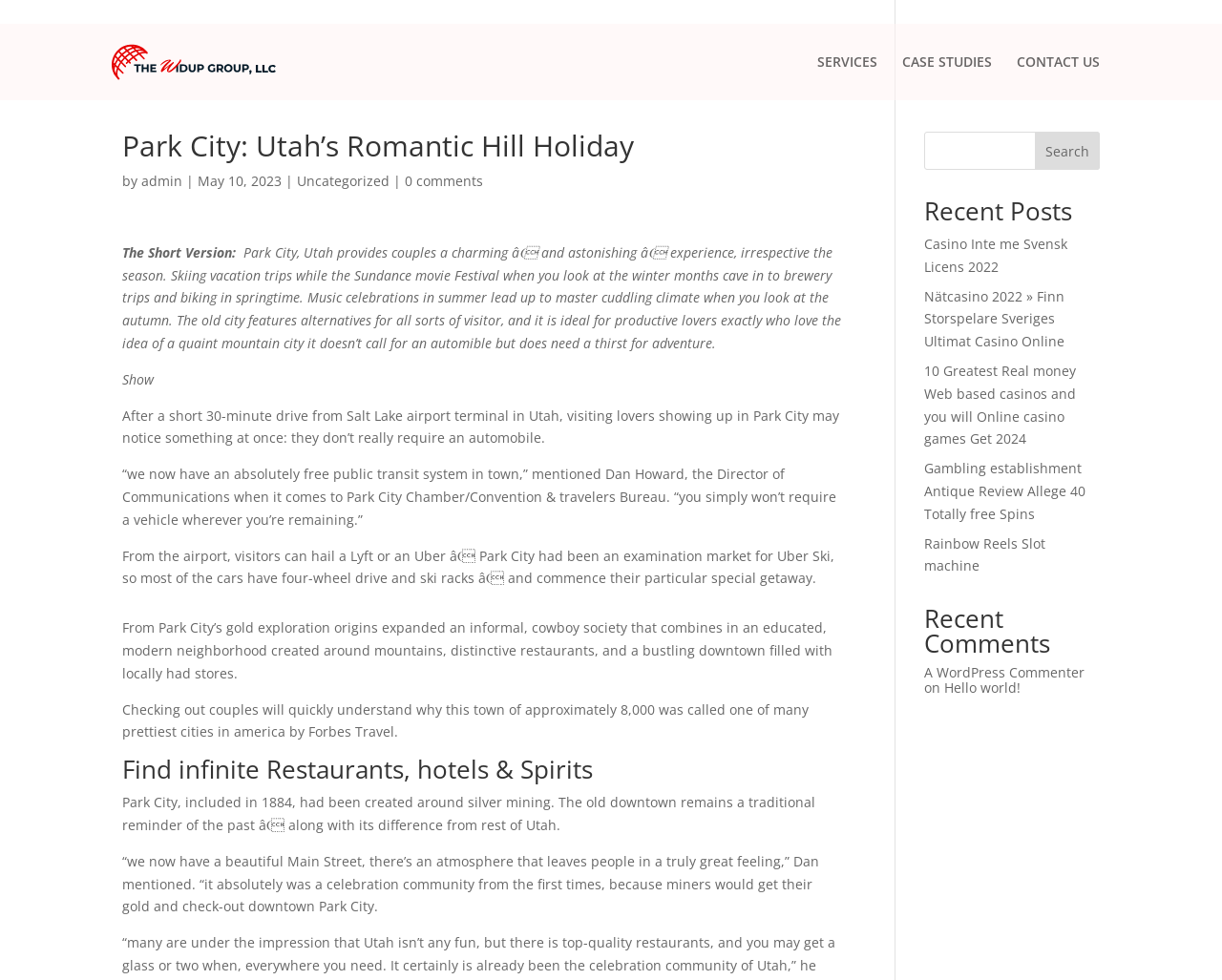Specify the bounding box coordinates for the region that must be clicked to perform the given instruction: "Visit 'CASE STUDIES'".

[0.738, 0.056, 0.812, 0.102]